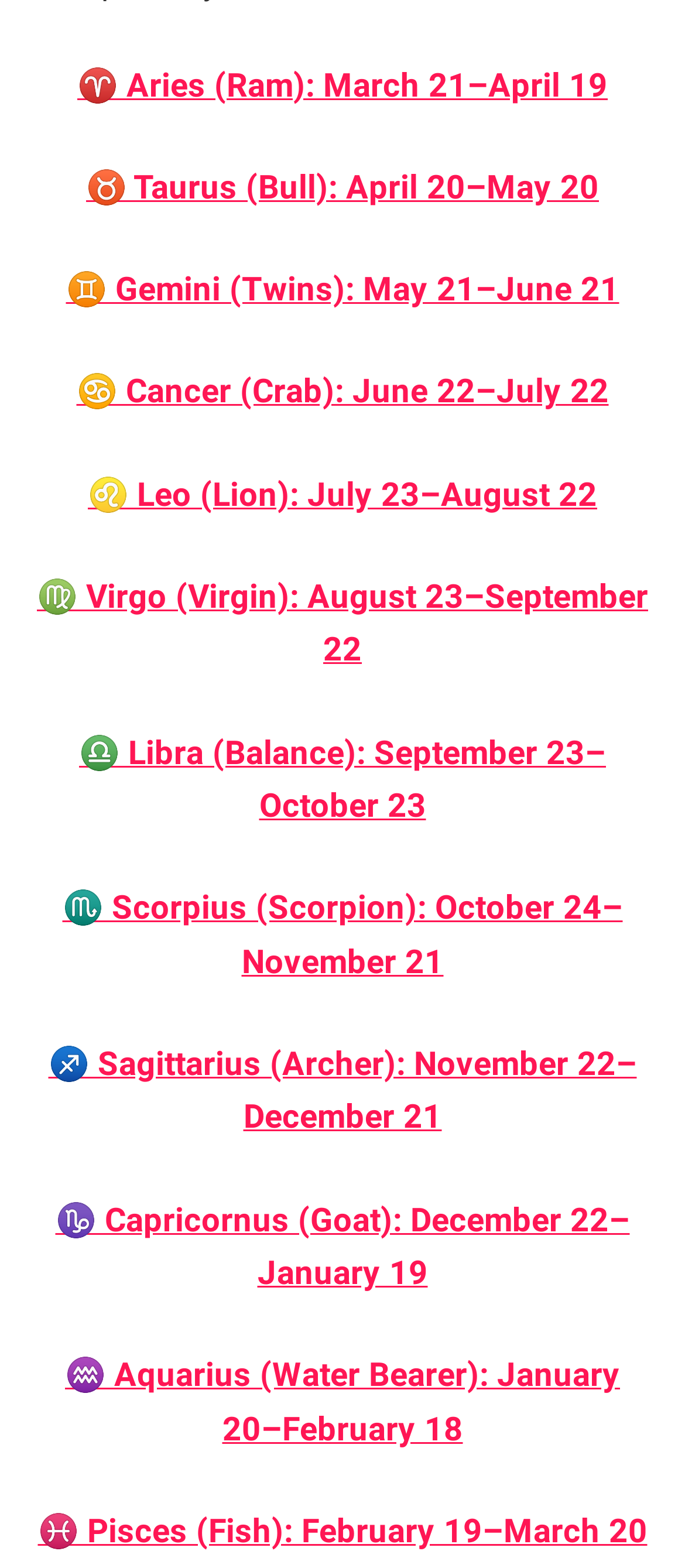Please determine the bounding box coordinates of the element to click in order to execute the following instruction: "go to Sagittarius". The coordinates should be four float numbers between 0 and 1, specified as [left, top, right, bottom].

[0.071, 0.667, 0.929, 0.724]